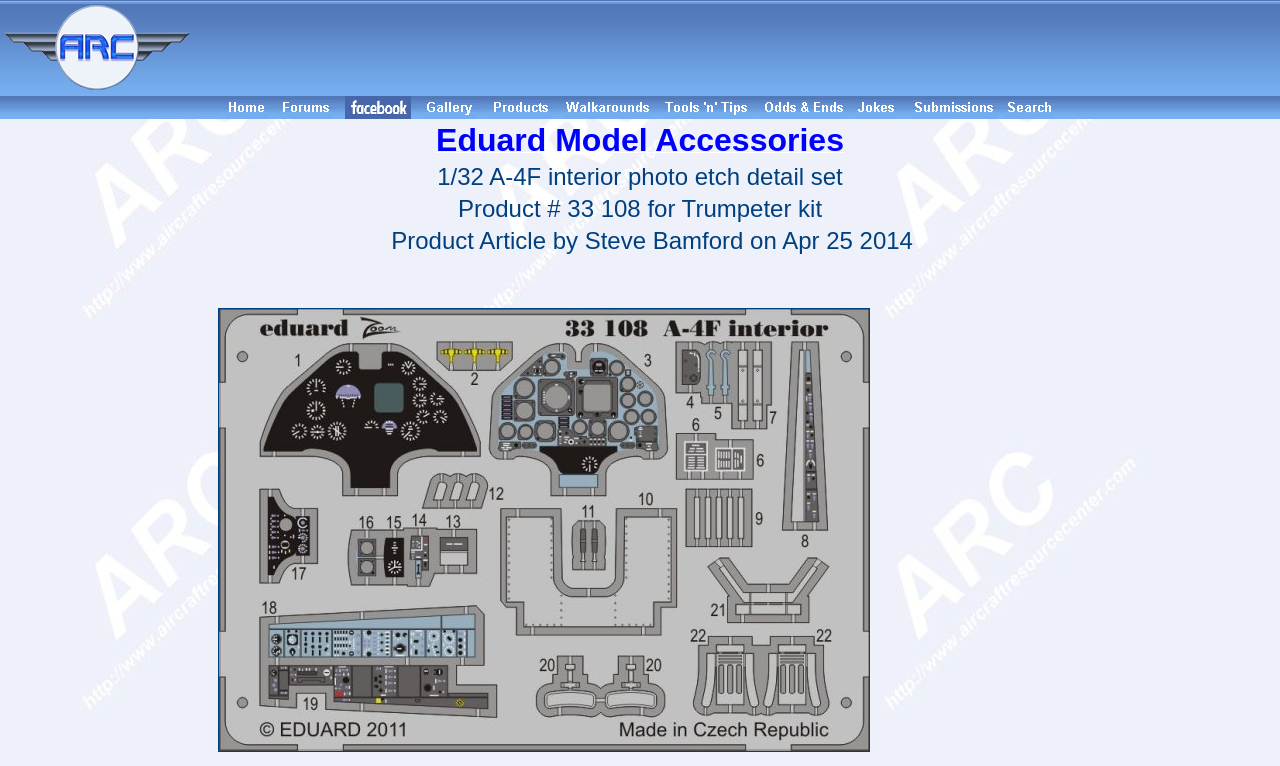Please reply to the following question with a single word or a short phrase:
What is the brand of the kit?

Trumpeter